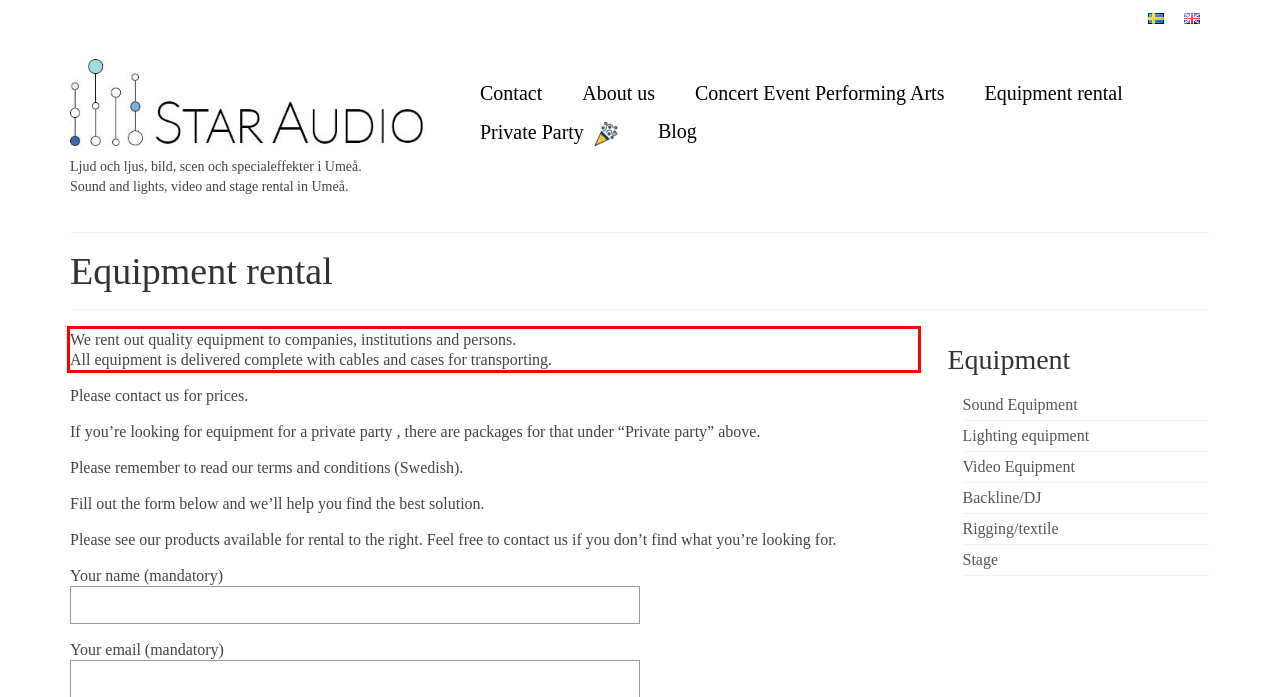Inspect the webpage screenshot that has a red bounding box and use OCR technology to read and display the text inside the red bounding box.

We rent out quality equipment to companies, institutions and persons. All equipment is delivered complete with cables and cases for transporting.